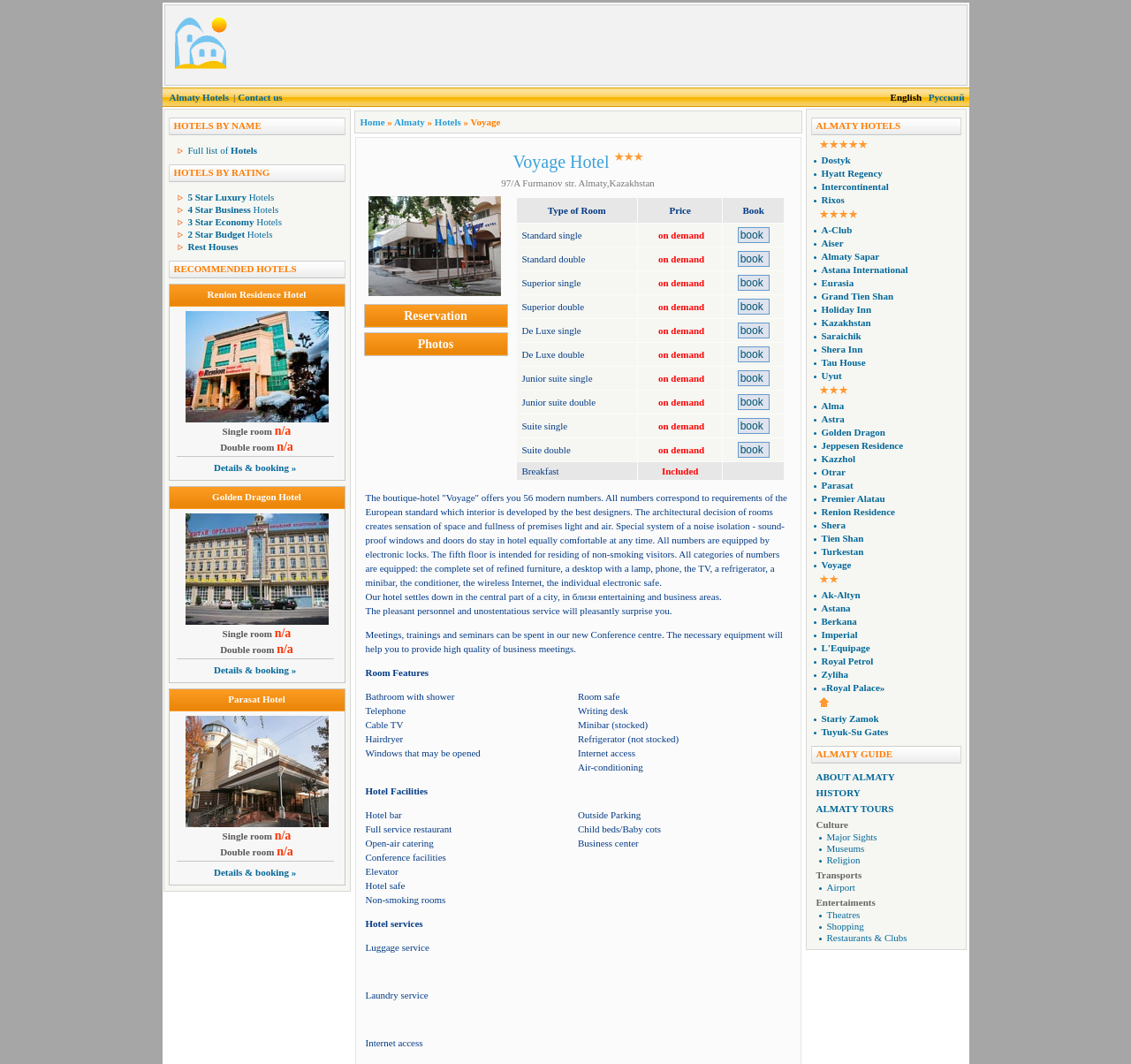Specify the bounding box coordinates for the region that must be clicked to perform the given instruction: "Book the 'Standard single' room".

[0.652, 0.213, 0.68, 0.228]